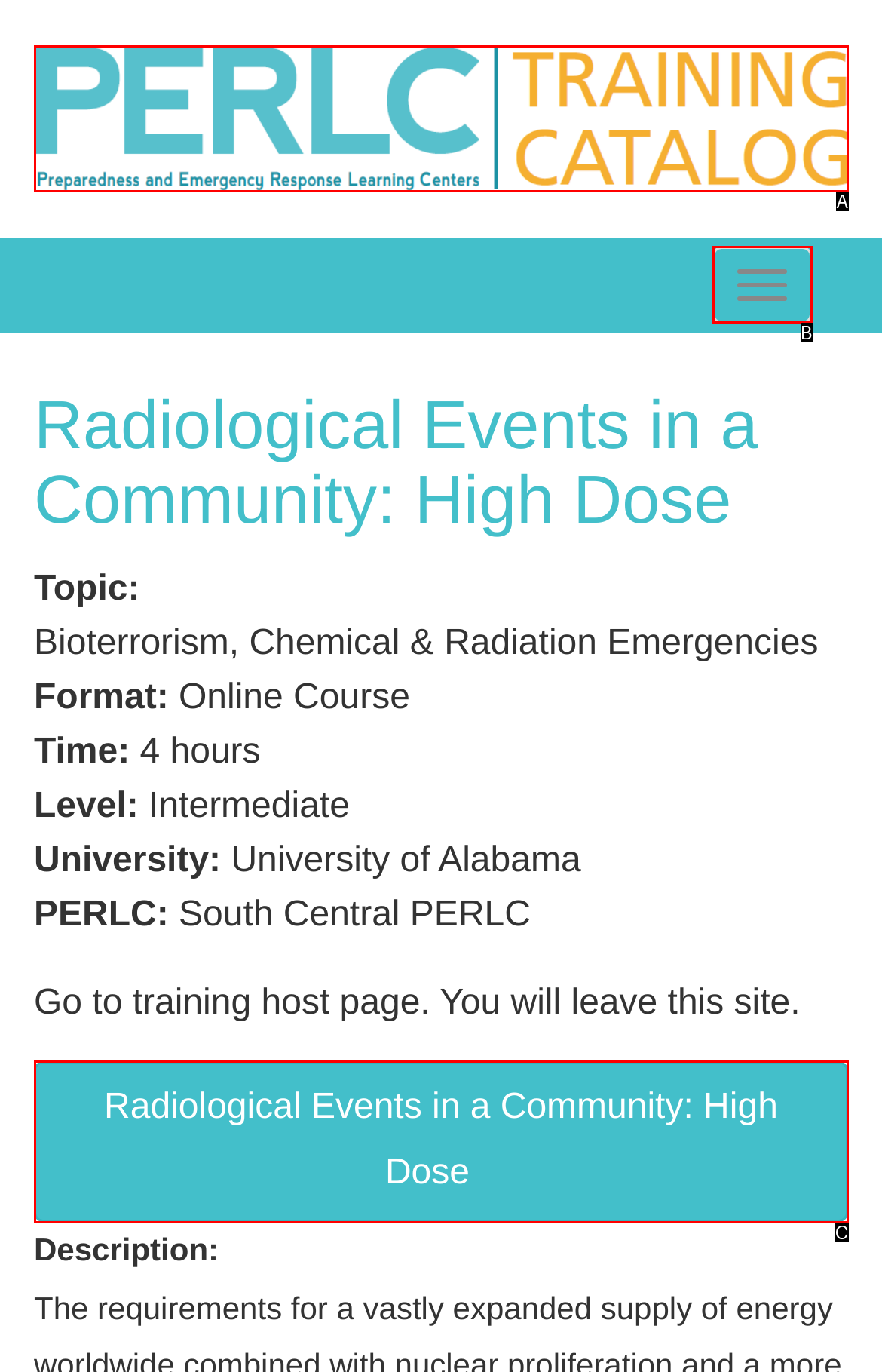From the description: Toggle navigation, select the HTML element that fits best. Reply with the letter of the appropriate option.

B